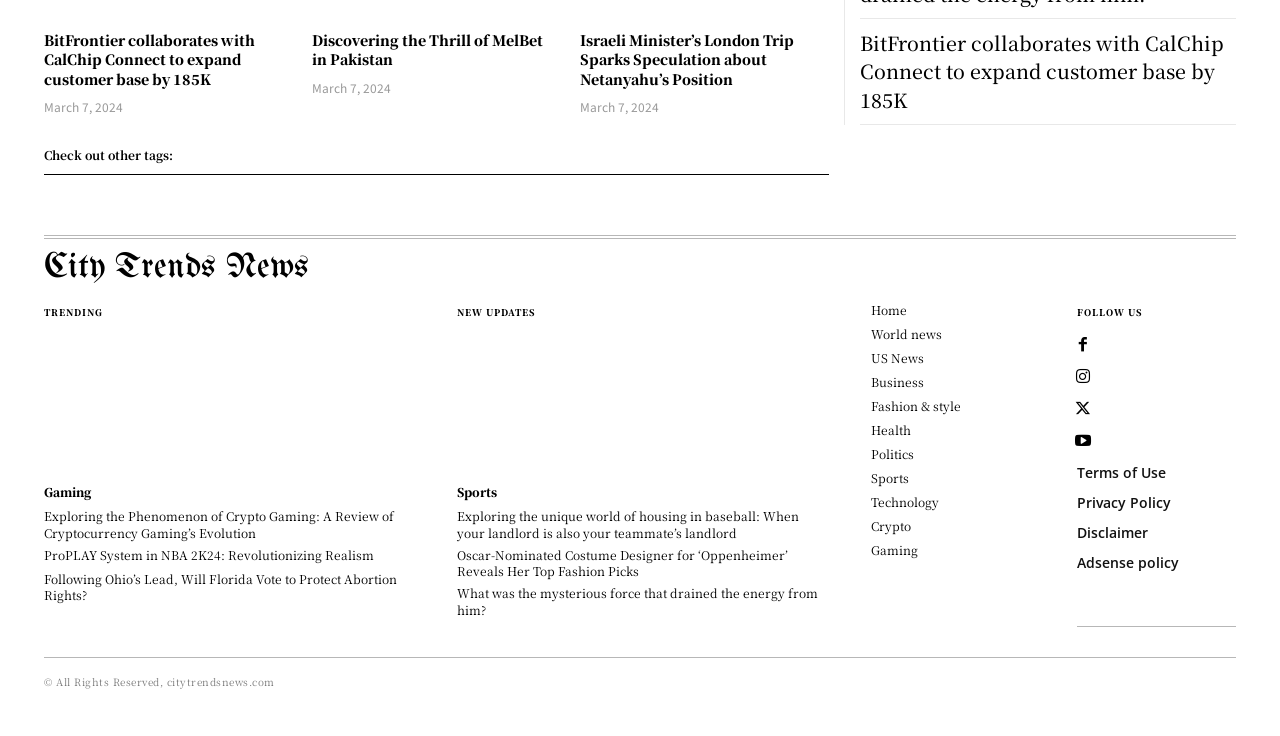Identify the bounding box coordinates for the UI element described as: "Sports". The coordinates should be provided as four floats between 0 and 1: [left, top, right, bottom].

[0.357, 0.66, 0.389, 0.677]